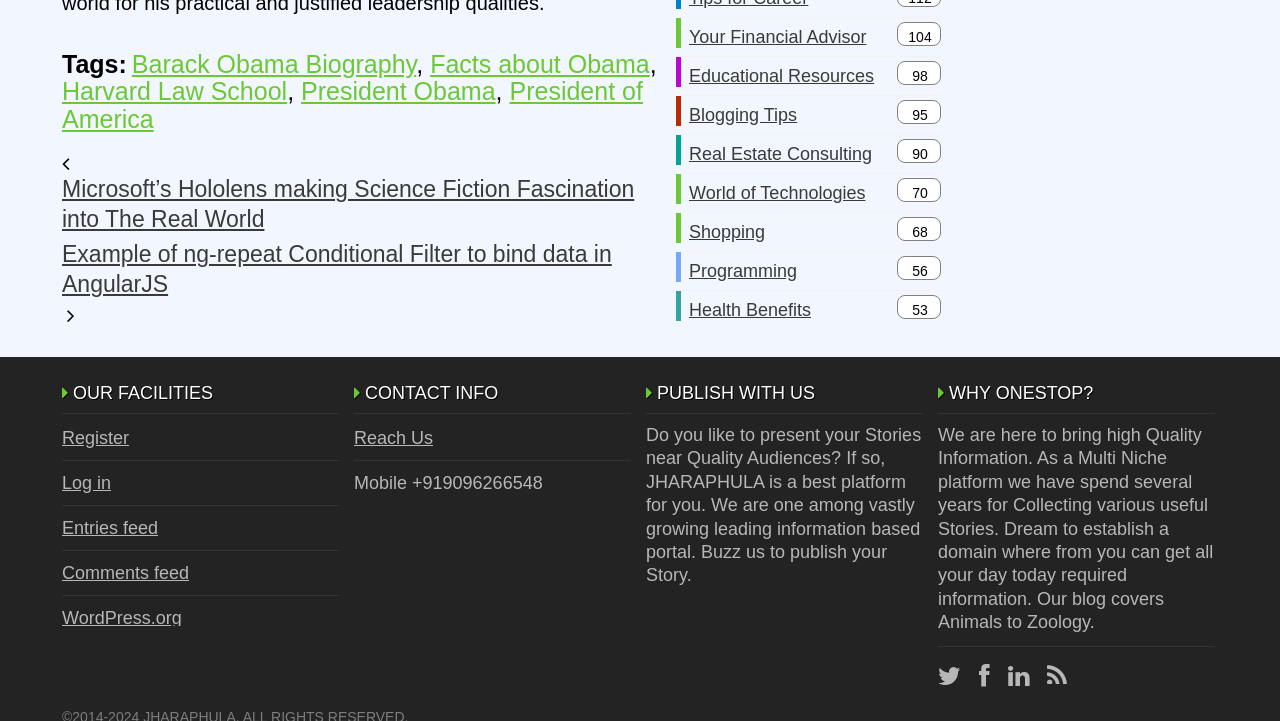What is the topic of the first heading?
Examine the image and provide an in-depth answer to the question.

The first heading on the webpage is 'Microsoft’s Hololens making Science Fiction Fascination into The Real World', which indicates that the topic of the first heading is Microsoft’s Hololens.